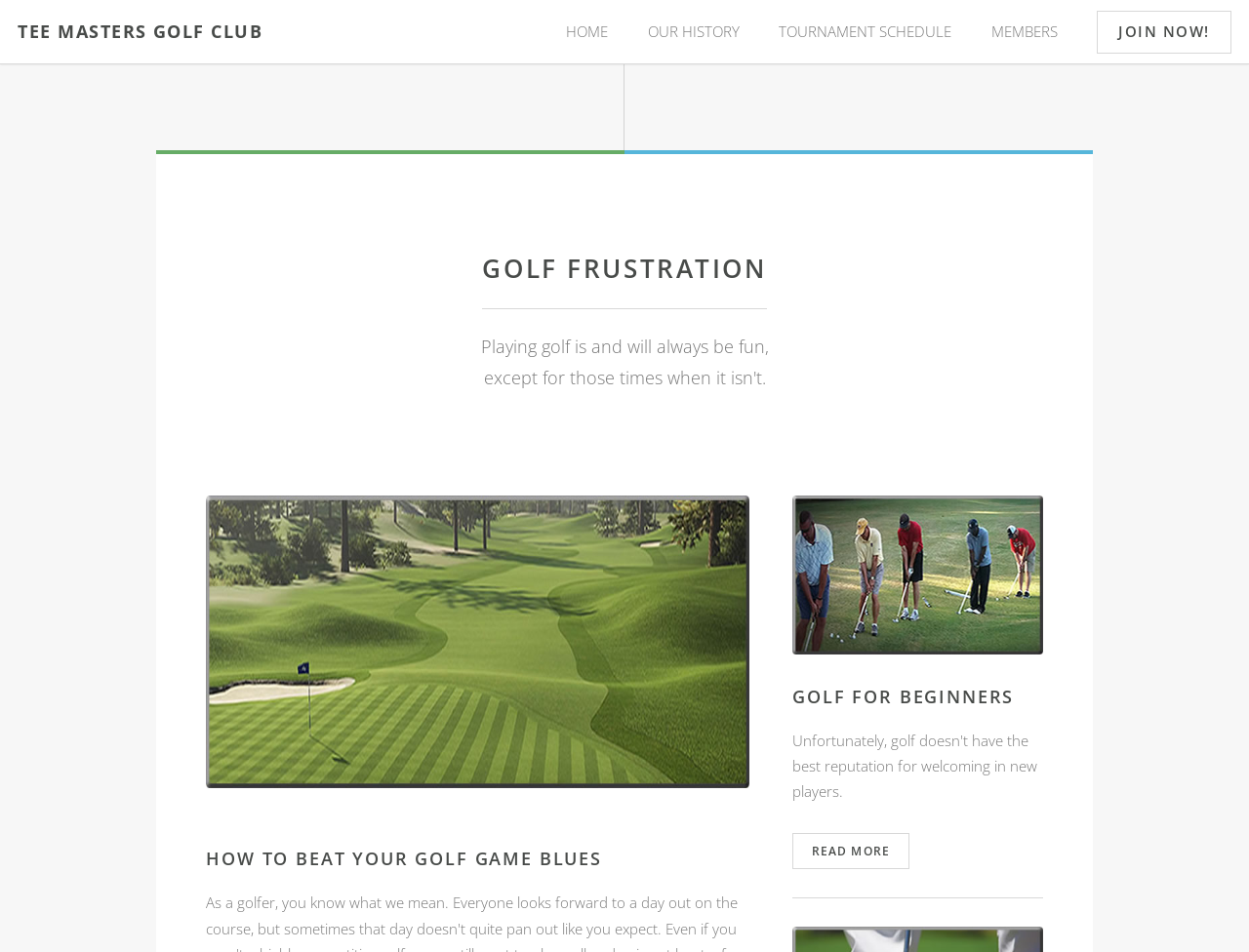Specify the bounding box coordinates of the element's region that should be clicked to achieve the following instruction: "become a member". The bounding box coordinates consist of four float numbers between 0 and 1, in the format [left, top, right, bottom].

[0.878, 0.011, 0.986, 0.056]